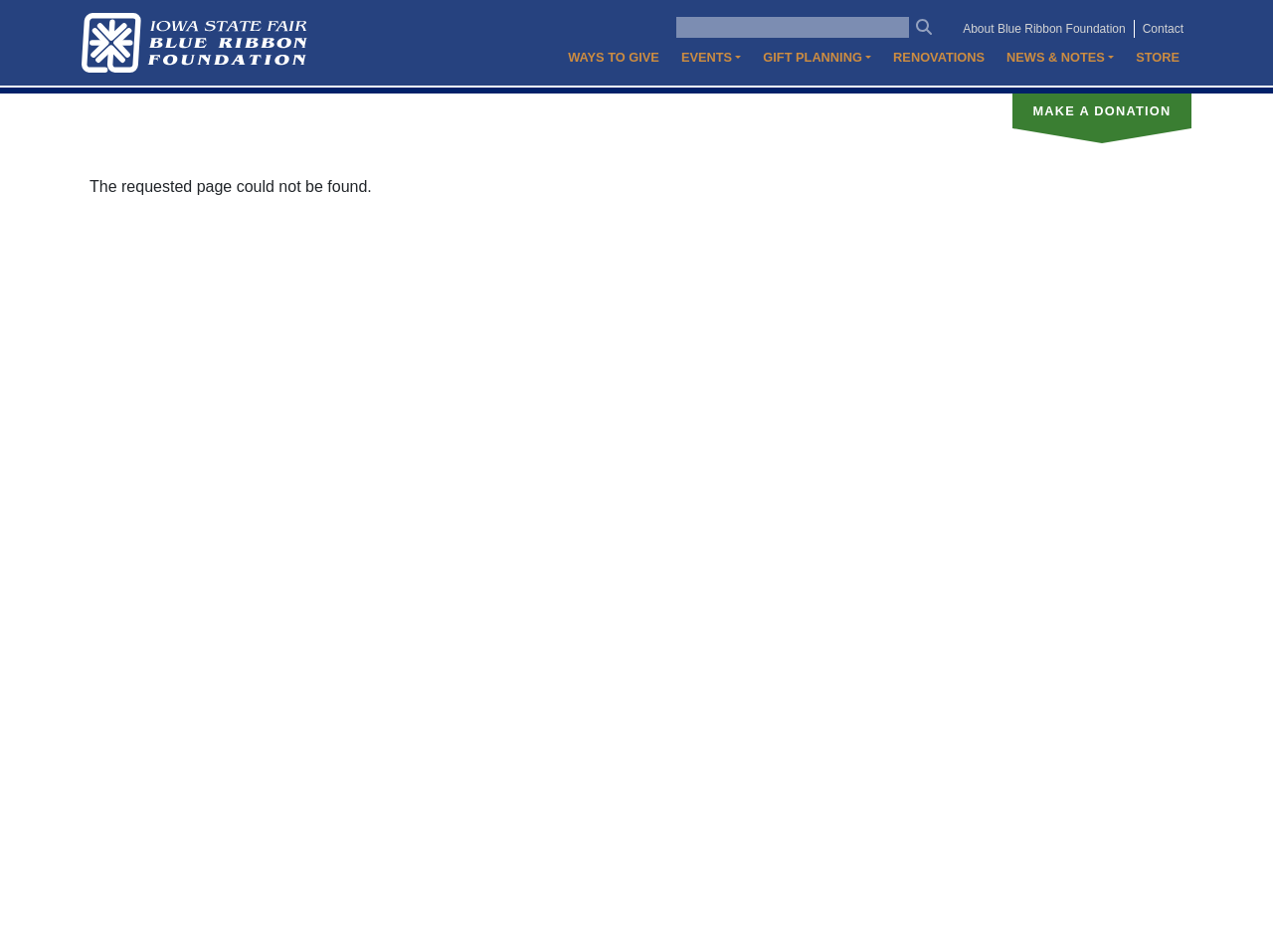Using the webpage screenshot and the element description value="Search", determine the bounding box coordinates. Specify the coordinates in the format (top-left x, top-left y, bottom-right x, bottom-right y) with values ranging from 0 to 1.

[0.717, 0.016, 0.735, 0.039]